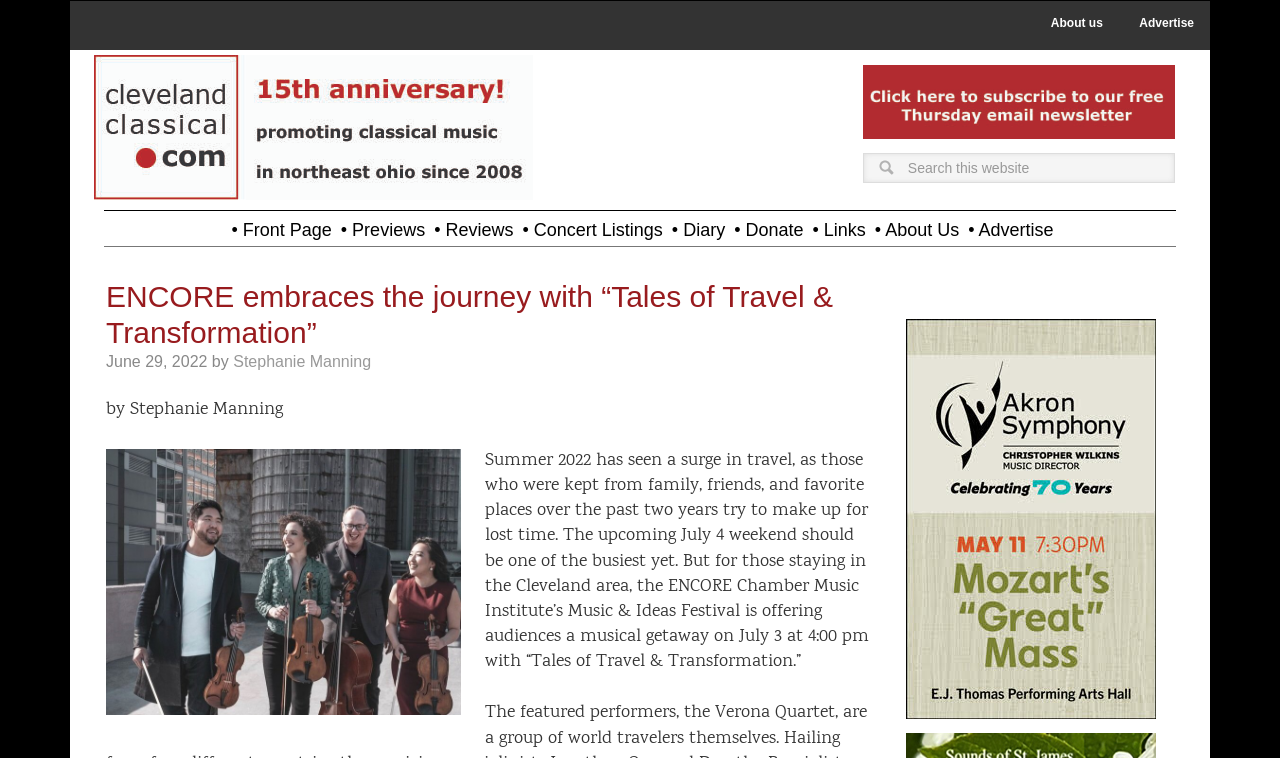Using the element description alt="Ad", predict the bounding box coordinates for the UI element. Provide the coordinates in (top-left x, top-left y, bottom-right x, bottom-right y) format with values ranging from 0 to 1.

[0.674, 0.161, 0.918, 0.195]